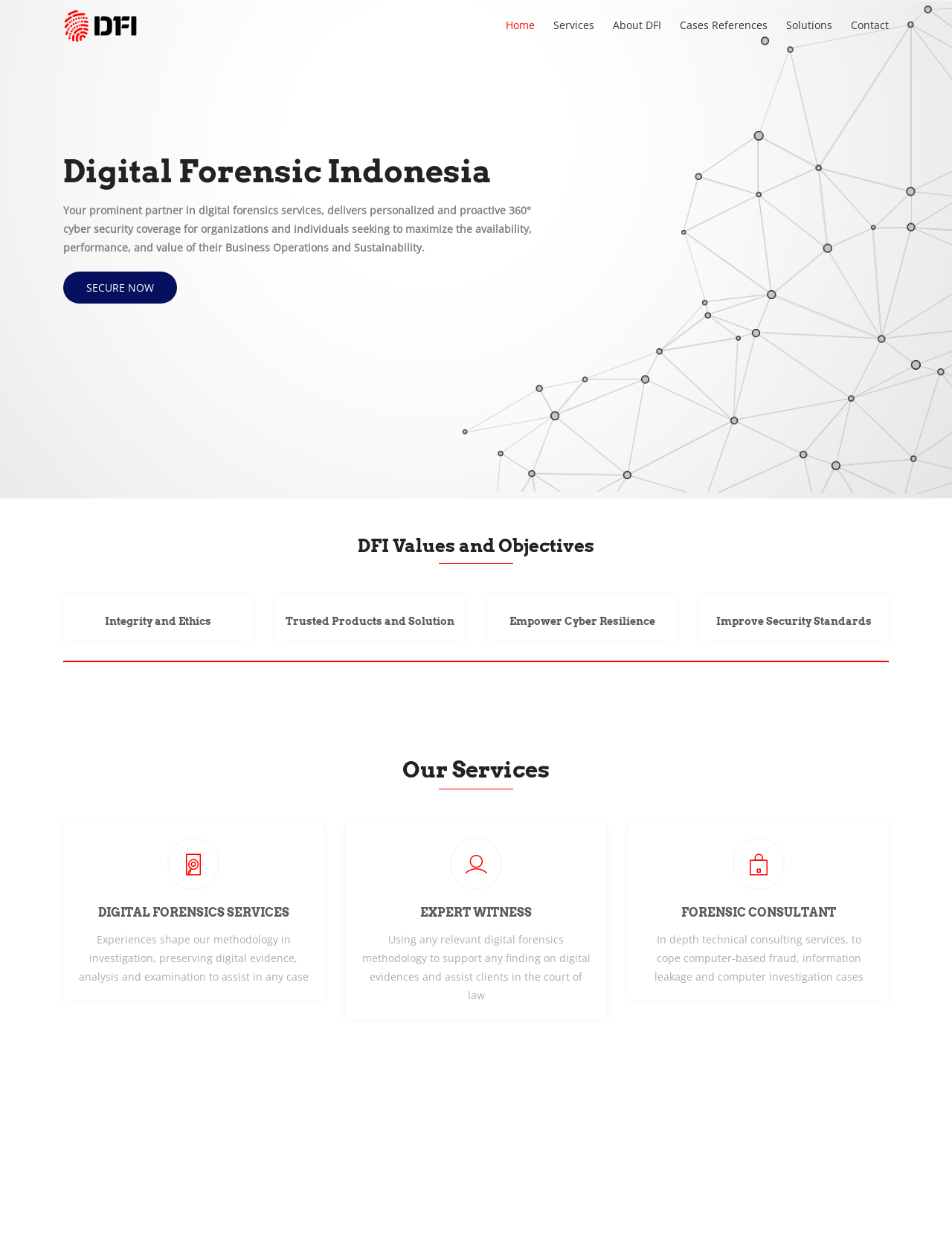Predict the bounding box of the UI element based on the description: "Trusted Products and Solution". The coordinates should be four float numbers between 0 and 1, formatted as [left, top, right, bottom].

[0.3, 0.493, 0.477, 0.503]